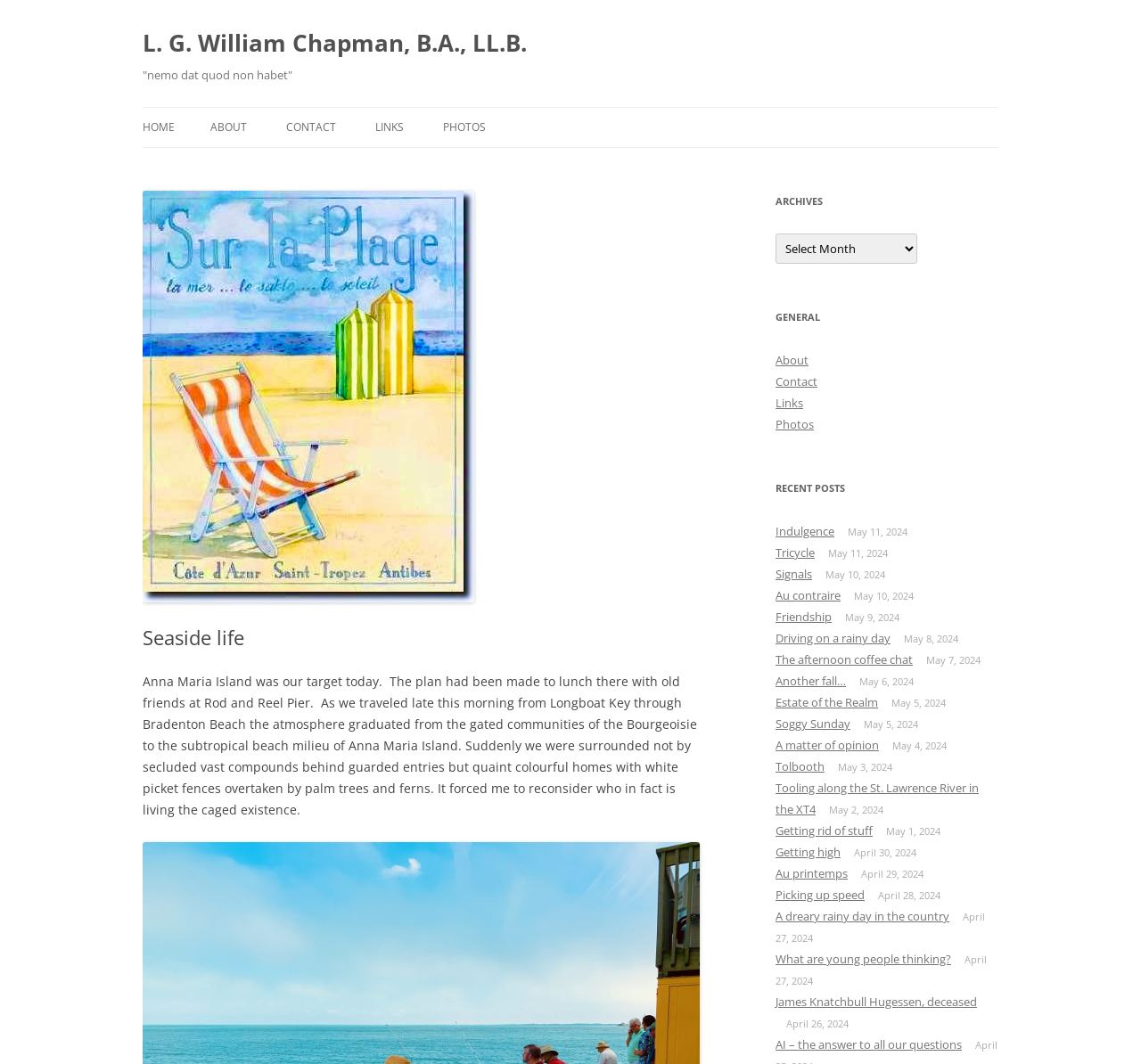Determine the bounding box coordinates for the clickable element to execute this instruction: "Click on the 'HOME' link". Provide the coordinates as four float numbers between 0 and 1, i.e., [left, top, right, bottom].

[0.125, 0.101, 0.153, 0.138]